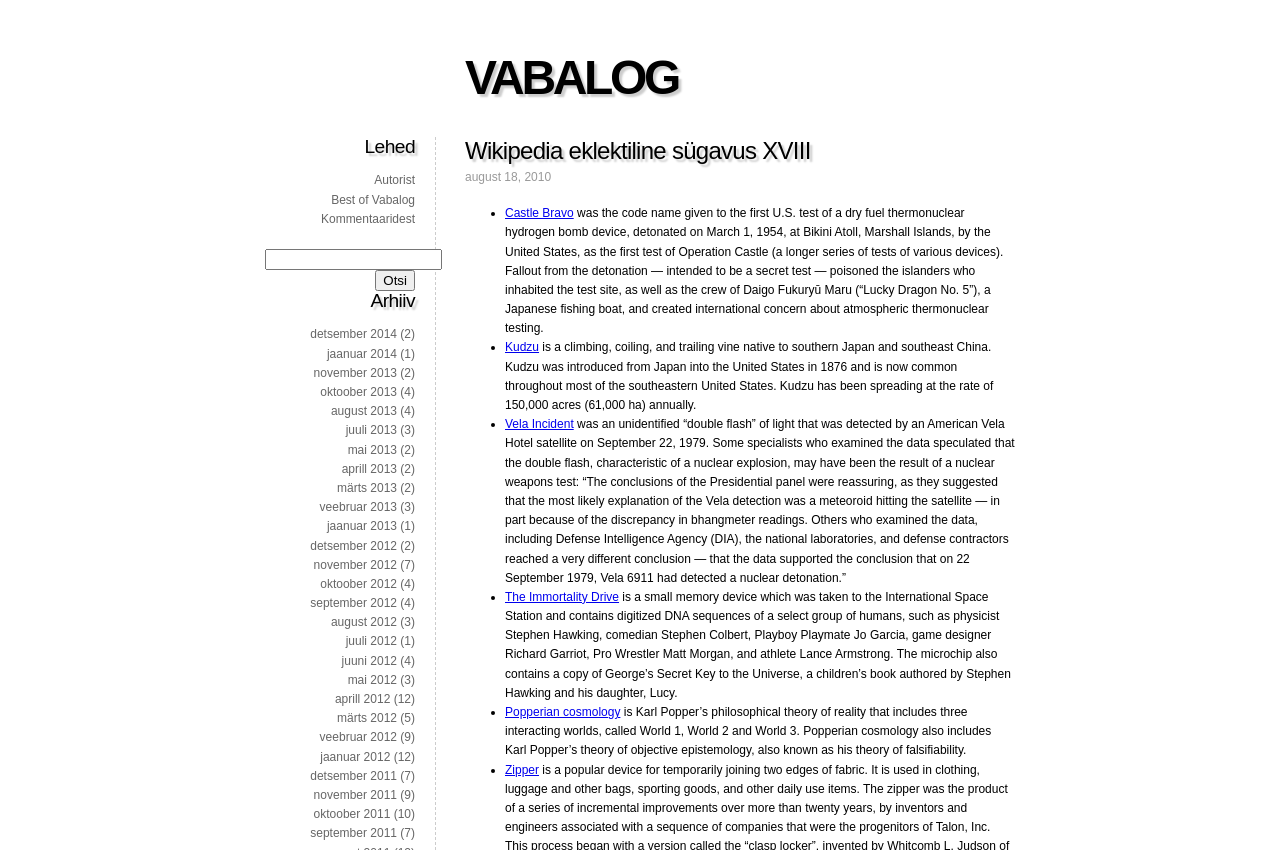Use one word or a short phrase to answer the question provided: 
How many links are there in the 'Arhiiv' section?

24